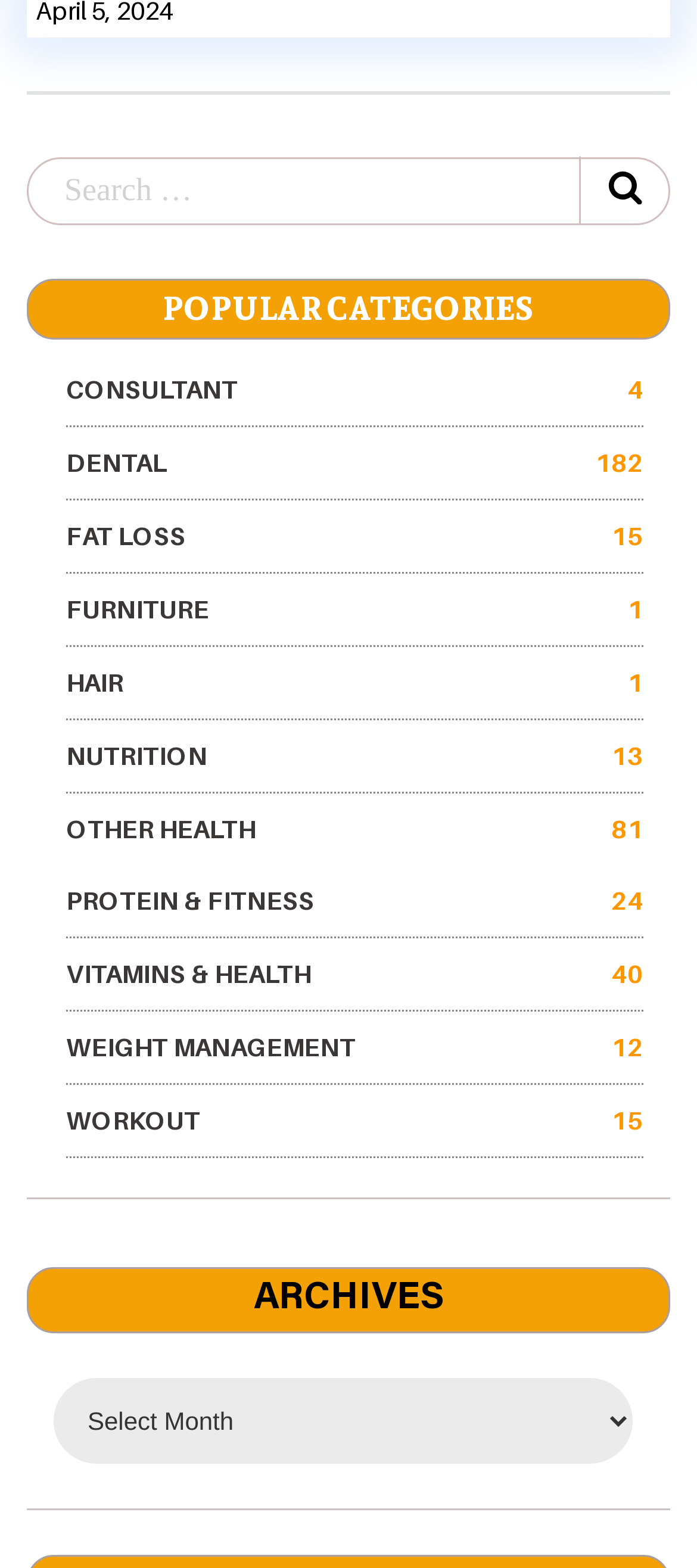Locate the bounding box coordinates of the element's region that should be clicked to carry out the following instruction: "click on CONSULTANT 4". The coordinates need to be four float numbers between 0 and 1, i.e., [left, top, right, bottom].

[0.095, 0.237, 0.923, 0.26]